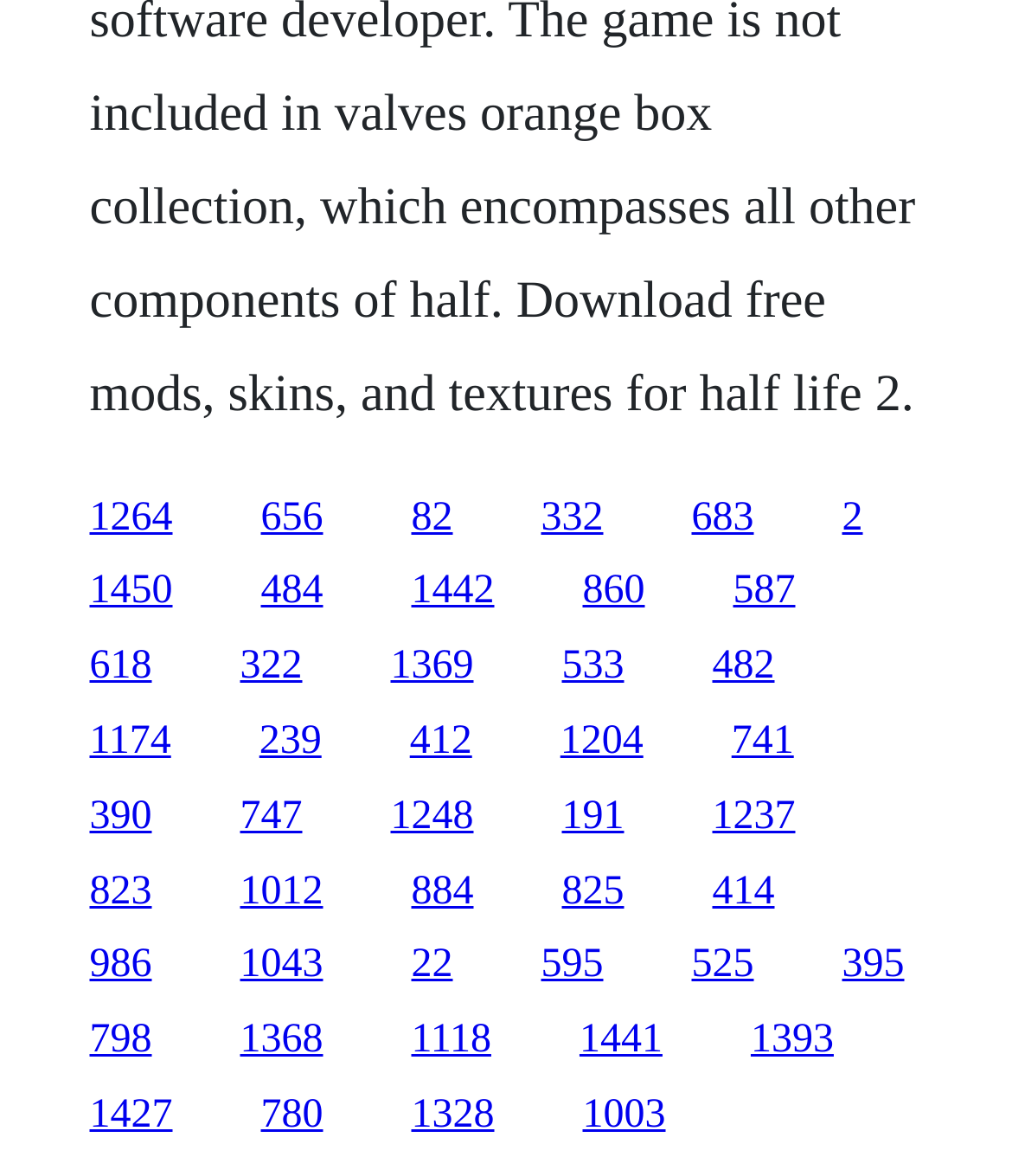Please identify the bounding box coordinates of where to click in order to follow the instruction: "go to the third option".

[0.386, 0.548, 0.468, 0.585]